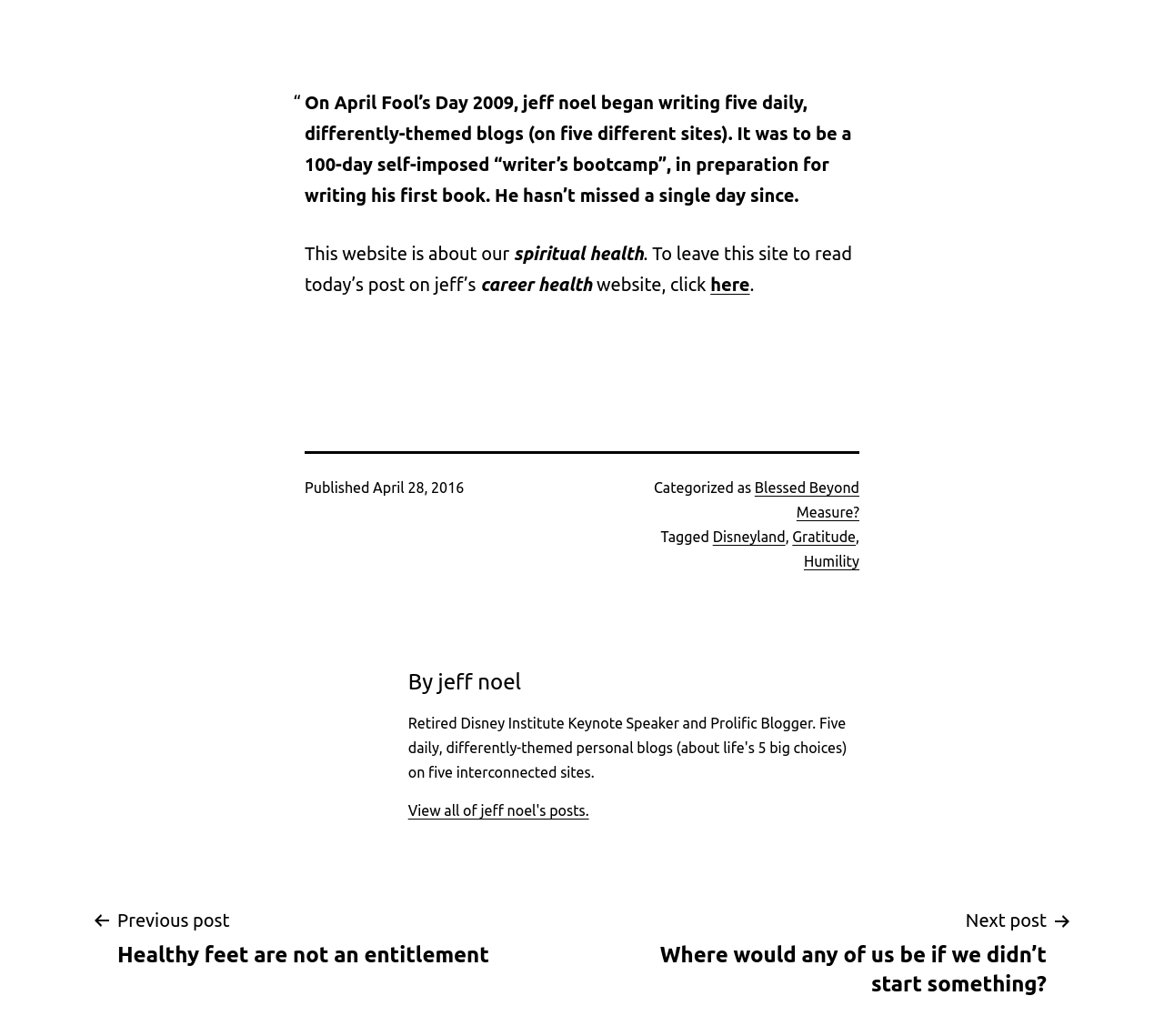Identify the bounding box coordinates of the clickable region required to complete the instruction: "Read post categorized as Blessed Beyond Measure?". The coordinates should be given as four float numbers within the range of 0 and 1, i.e., [left, top, right, bottom].

[0.648, 0.462, 0.738, 0.502]